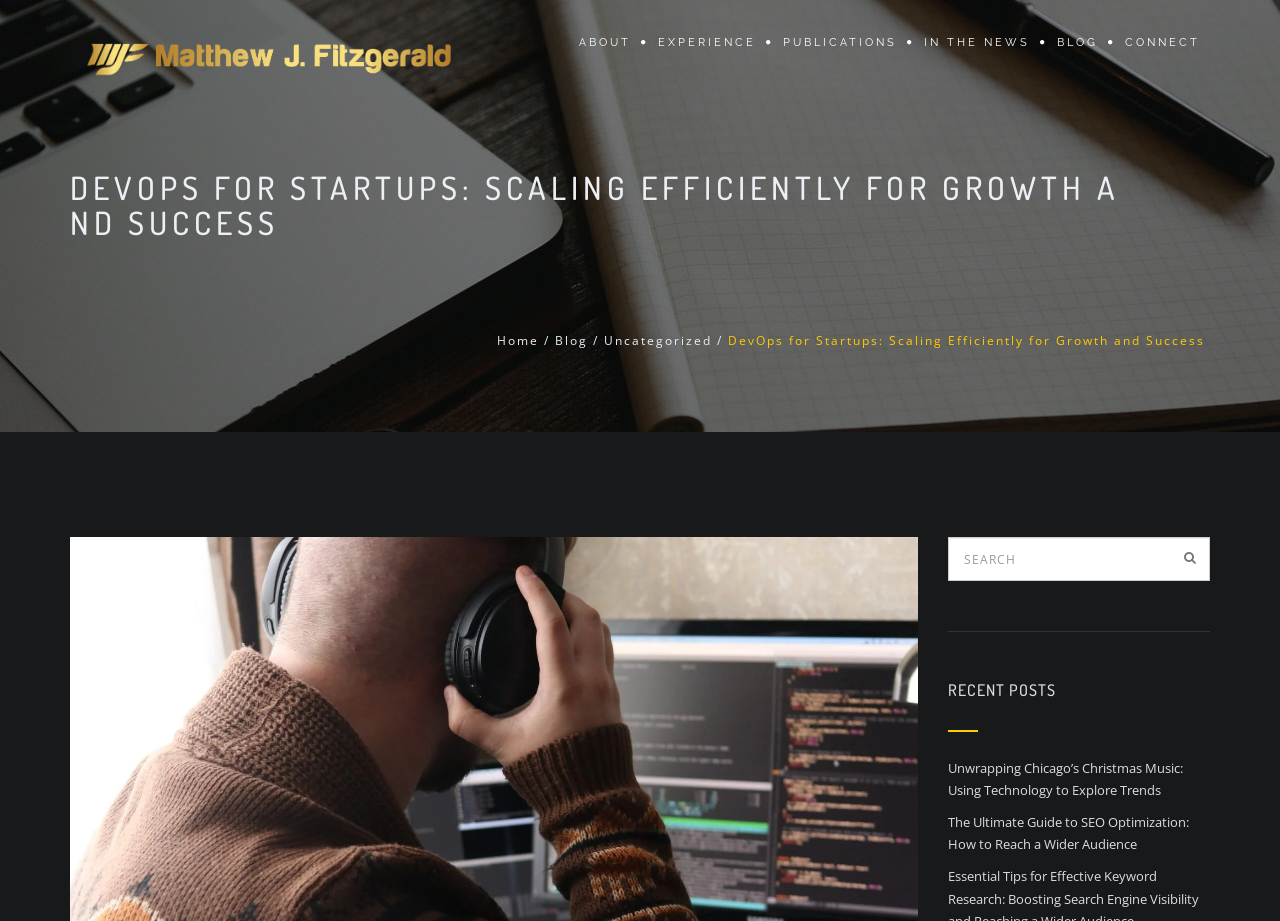Determine the bounding box coordinates for the region that must be clicked to execute the following instruction: "search for a topic".

[0.74, 0.584, 0.945, 0.631]